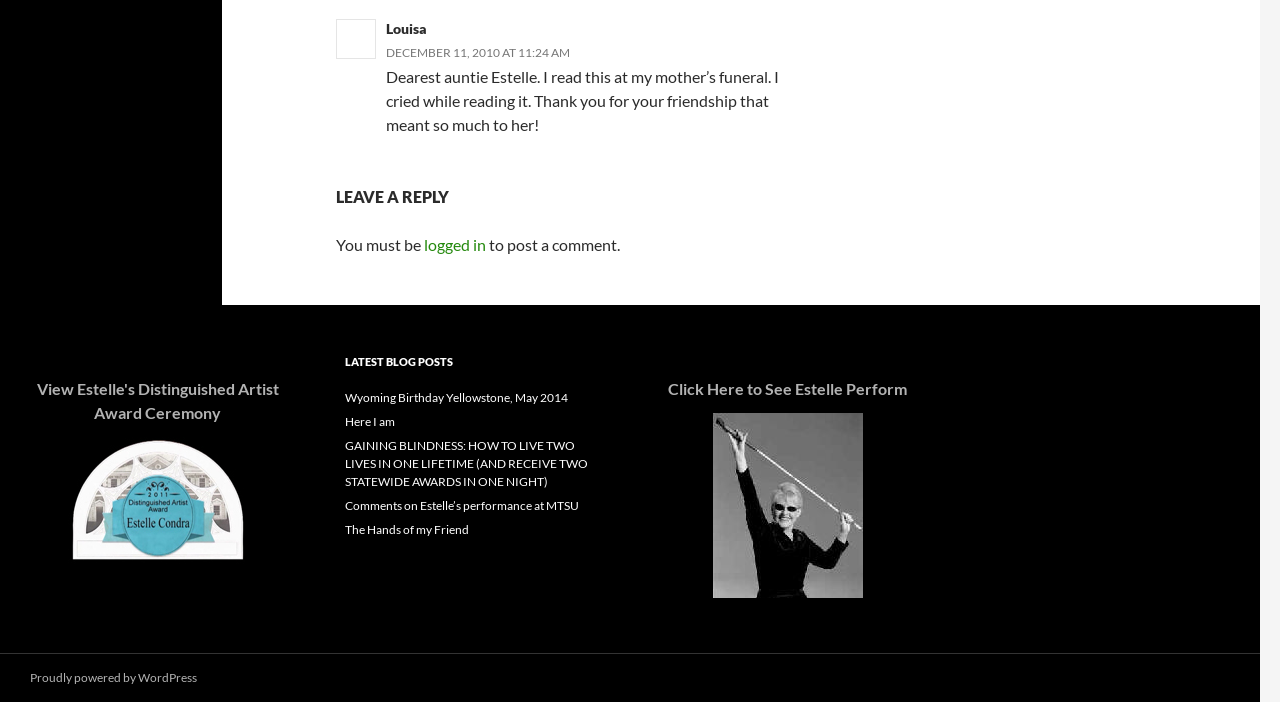Identify the bounding box coordinates of the element to click to follow this instruction: 'View the blog post 'GAINING BLINDNESS: HOW TO LIVE TWO LIVES IN ONE LIFETIME (AND RECEIVE TWO STATEWIDE AWARDS IN ONE NIGHT)''. Ensure the coordinates are four float values between 0 and 1, provided as [left, top, right, bottom].

[0.27, 0.624, 0.459, 0.697]